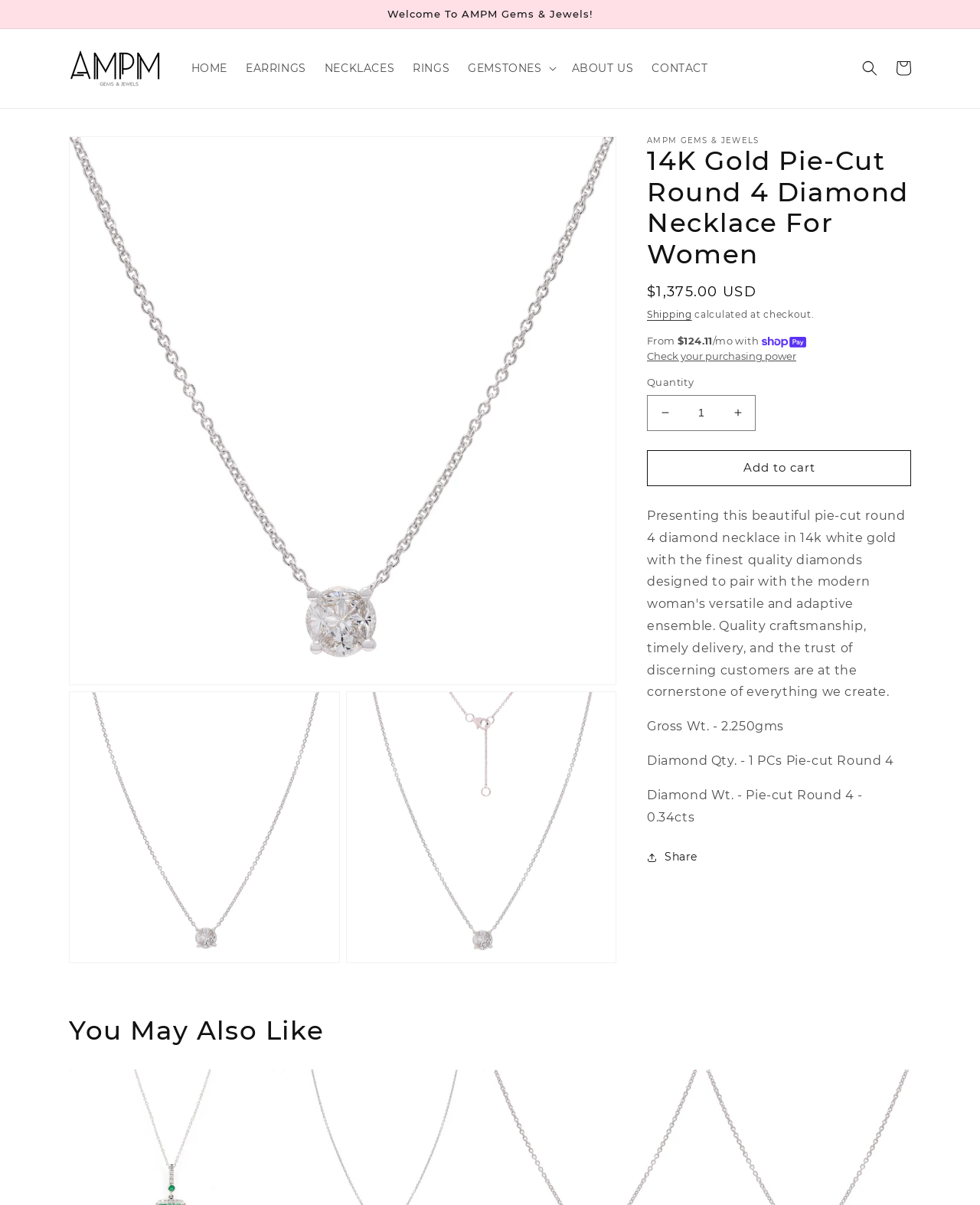Indicate the bounding box coordinates of the clickable region to achieve the following instruction: "Add the 14K Gold Pie-Cut Round 4 Diamond Necklace to cart."

[0.66, 0.374, 0.93, 0.403]